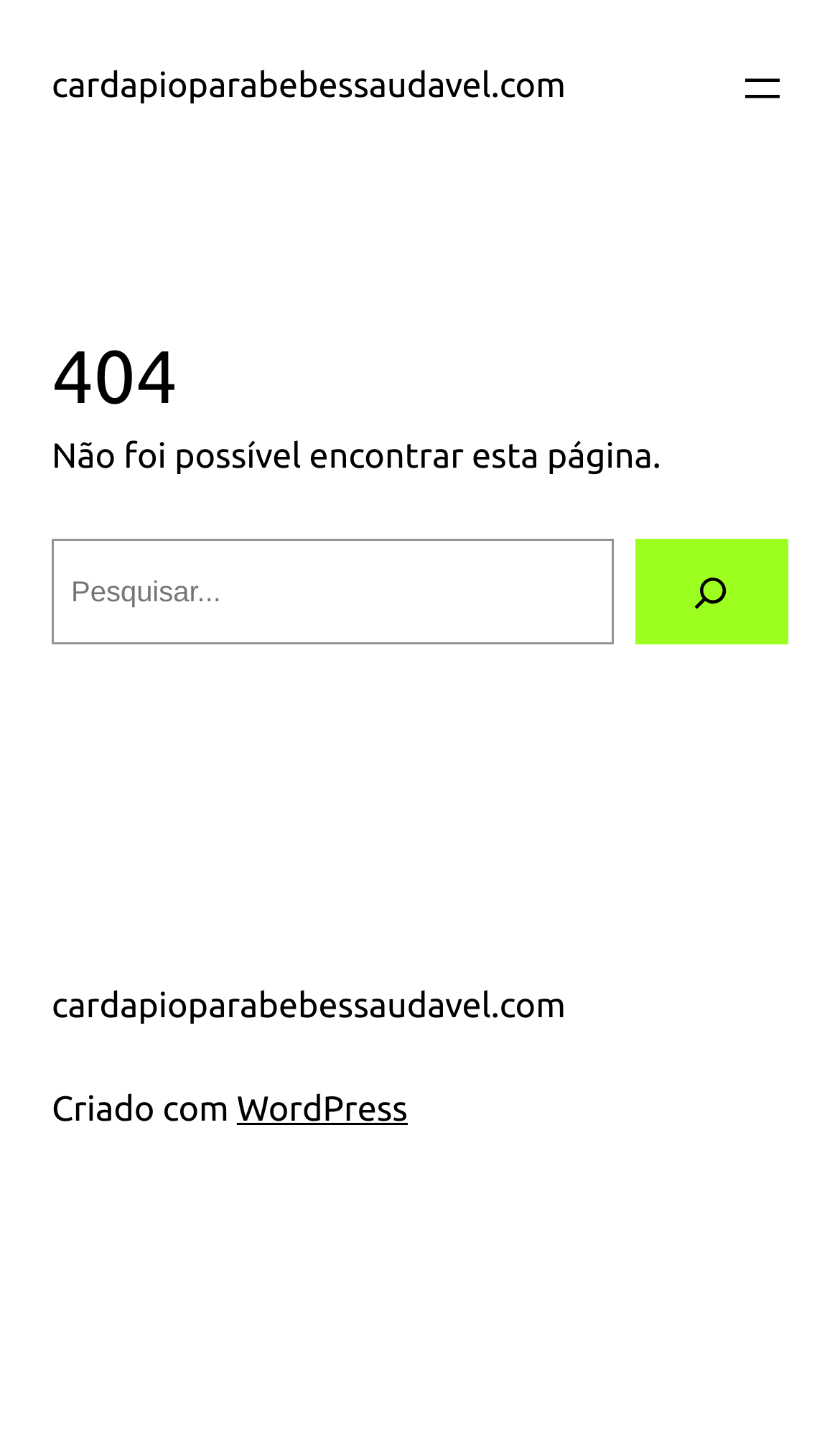Generate a thorough explanation of the webpage's elements.

This webpage is a 404 error page, indicating that the requested page was not found. At the top left, there is a link to the website "cardapioparabebessaudavel.com". Next to it, on the top right, is a button labeled "Abrir menu" which has a popup dialog.

The main content of the page is divided into two sections. The top section has a large heading "404" centered near the top of the page. Below the heading is a paragraph of text stating "Não foi possível encontrar esta página." (which translates to "It was not possible to find this page.").

Below the paragraph, there is a search bar with a label "Pesquisa" (meaning "Search") and a search box where users can input their queries. The search bar also has a button labeled "Pesquisar" (meaning "Search") with a small icon on the right side.

The bottom section of the page contains a footer with a link to the website "cardapioparabebessaudavel.com" on the left side, and a text "Criado com" (meaning "Created with") followed by a link to "WordPress" on the right side.